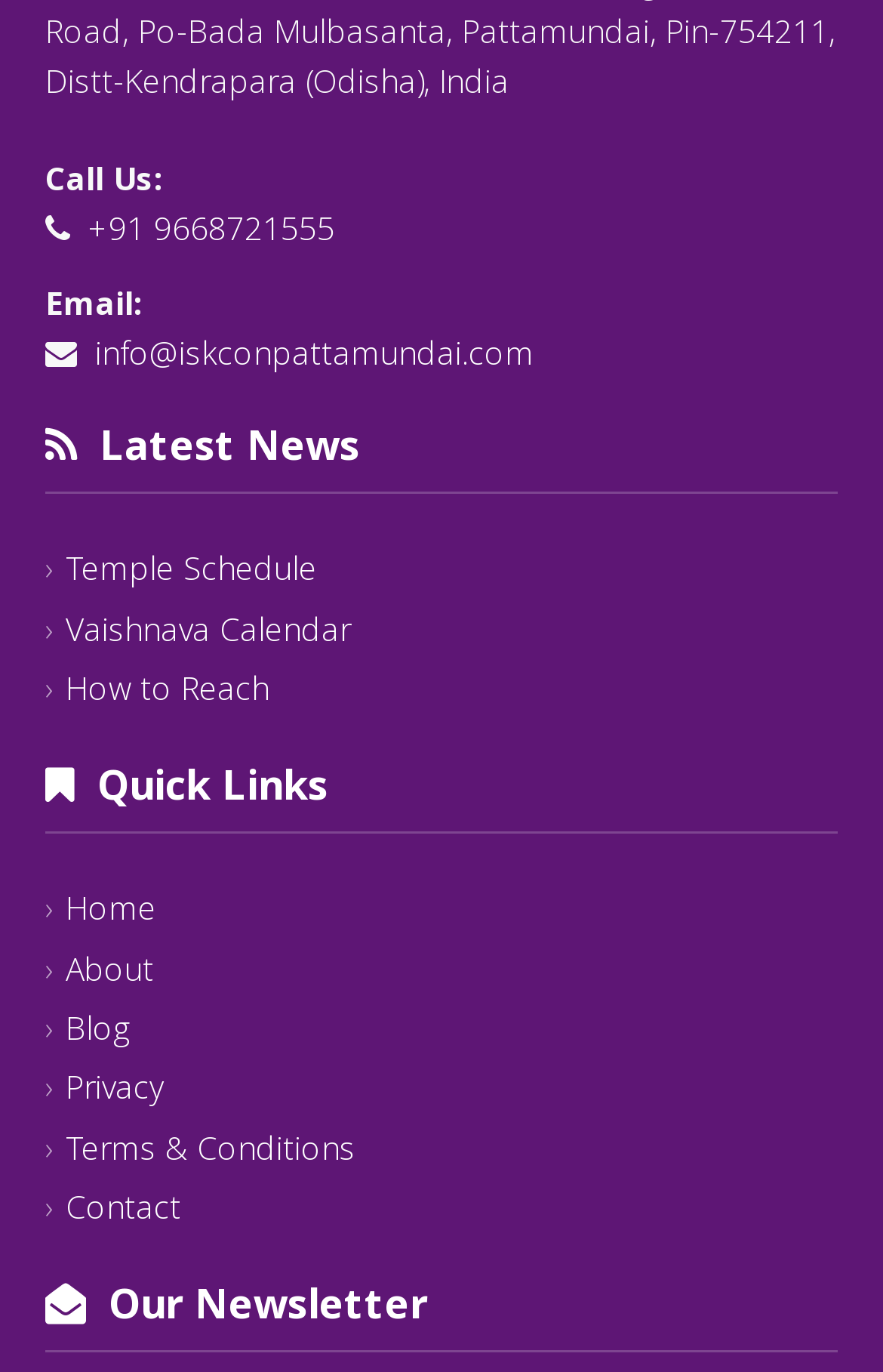Determine the bounding box coordinates of the area to click in order to meet this instruction: "View temple schedule".

[0.051, 0.398, 0.359, 0.43]